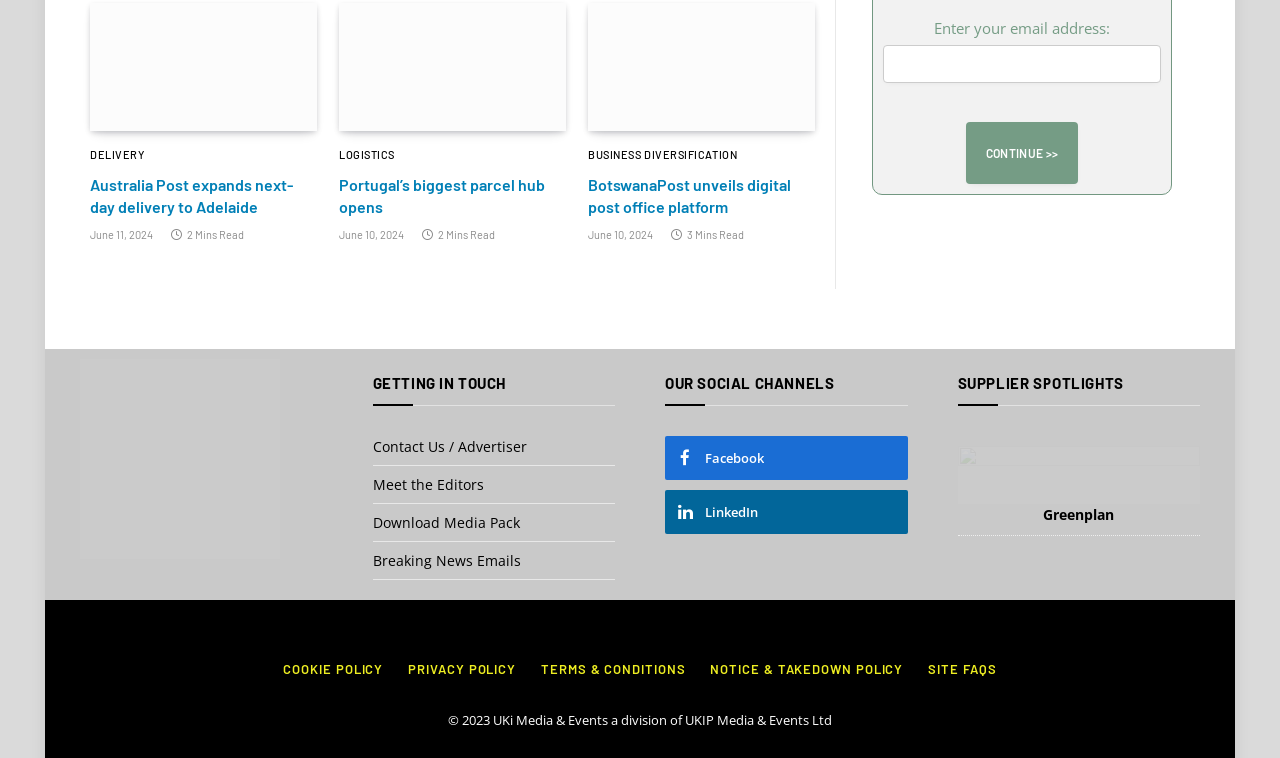Pinpoint the bounding box coordinates of the clickable area necessary to execute the following instruction: "Read article about Australia Post". The coordinates should be given as four float numbers between 0 and 1, namely [left, top, right, bottom].

[0.07, 0.23, 0.248, 0.287]